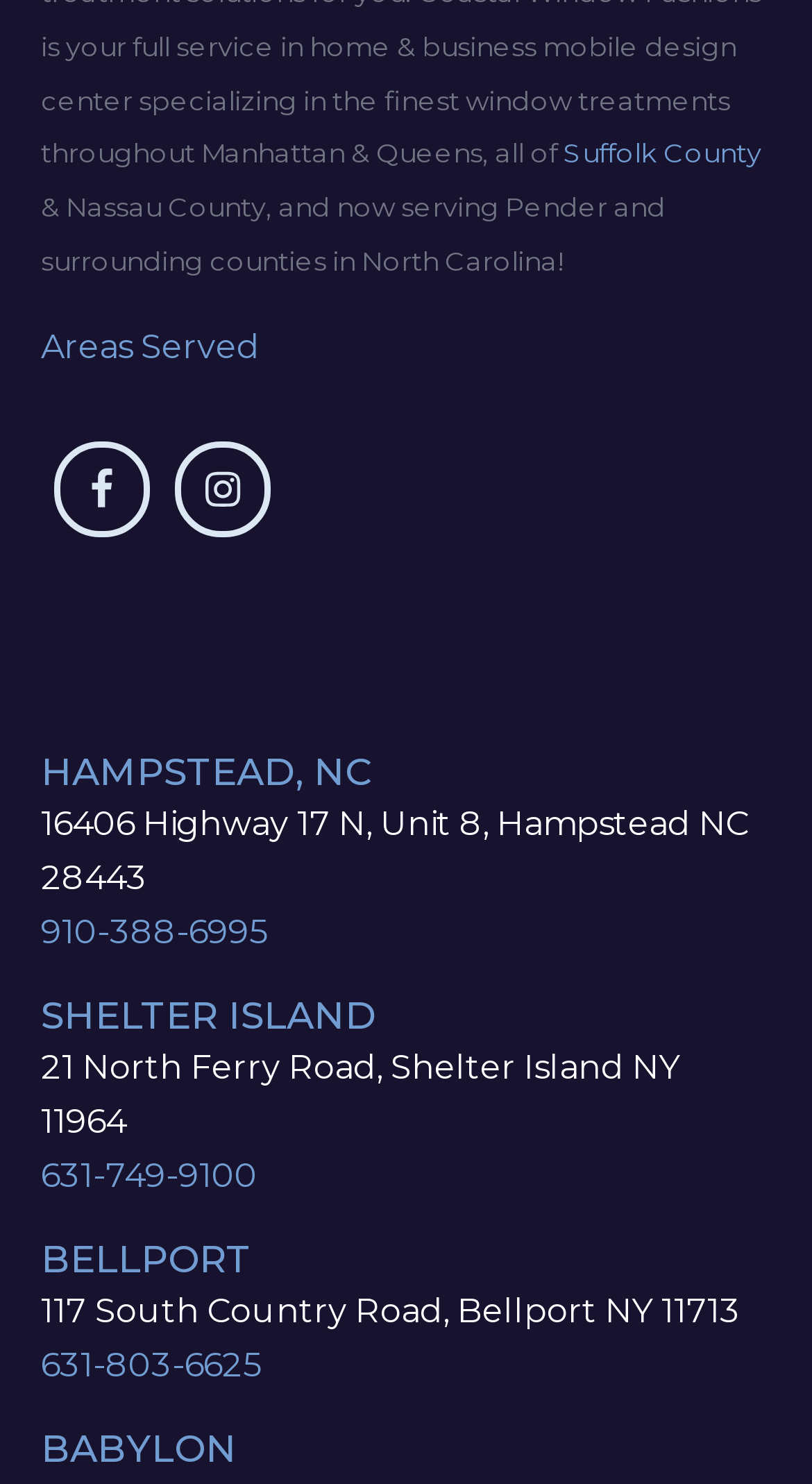Determine the bounding box coordinates for the HTML element described here: "The Meadows Foundation".

None